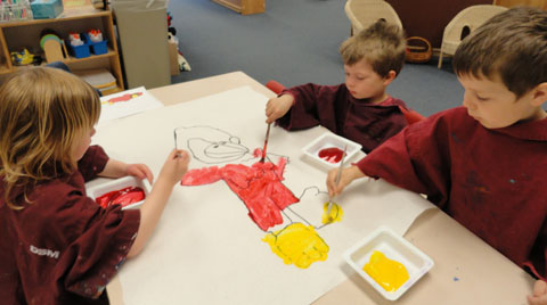How many children are engaged in the painting session?
Provide an in-depth answer to the question, covering all aspects.

The caption describes the scene as having 'three young children actively engage in a creative painting session', providing the exact number of children involved.